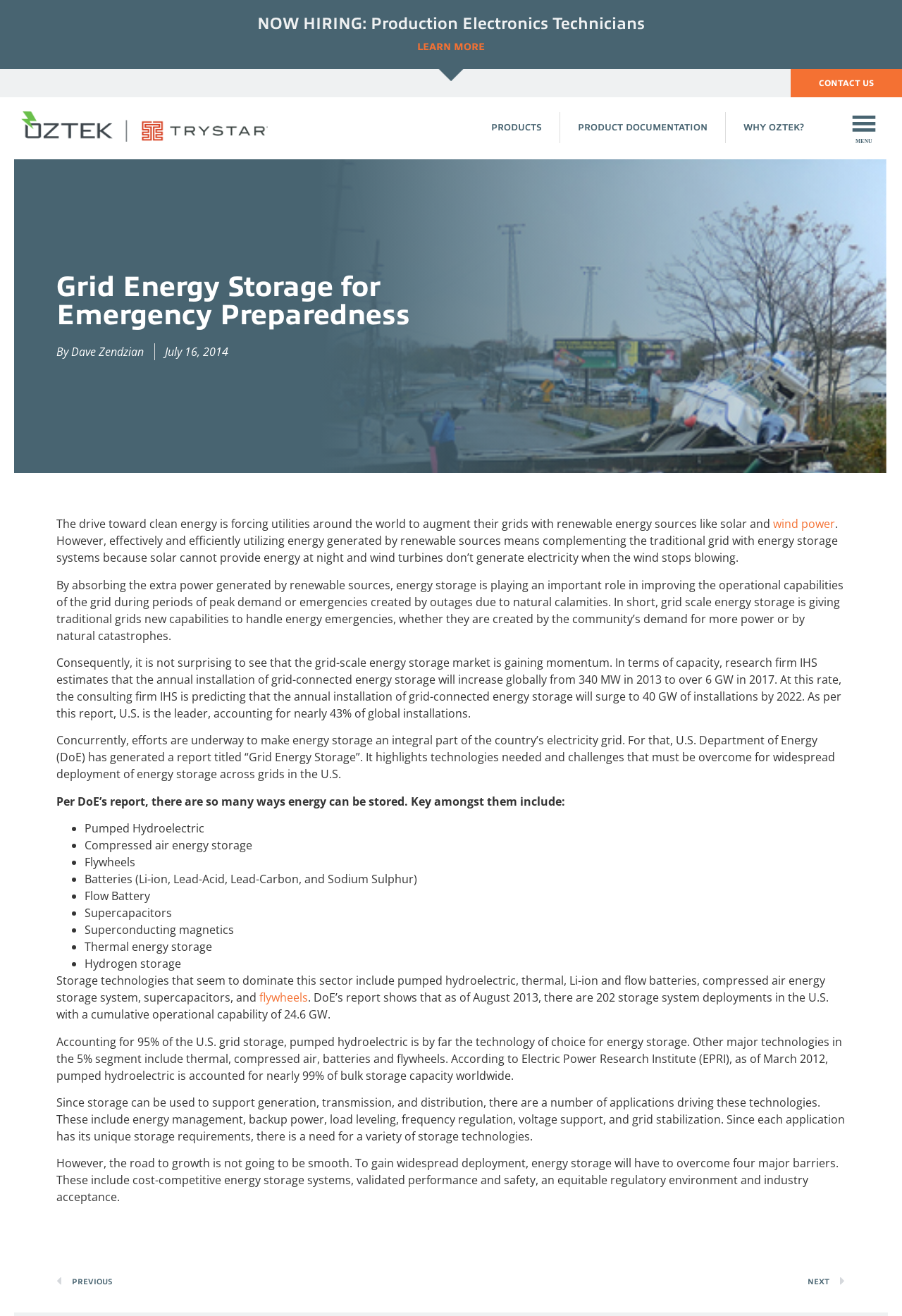What is the predicted annual installation of grid-connected energy storage by 2022?
Using the details from the image, give an elaborate explanation to answer the question.

According to the webpage content, the consulting firm IHS predicts that the annual installation of grid-connected energy storage will surge to 40 GW of installations by 2022.